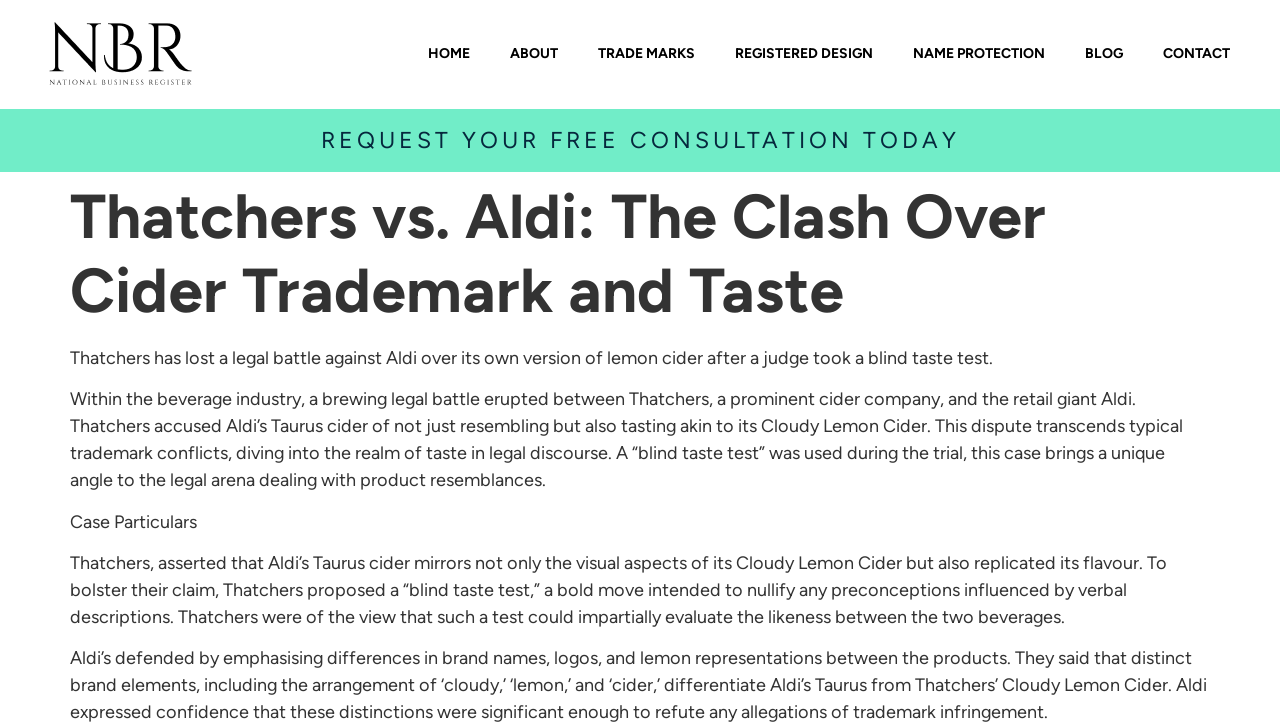Please determine the bounding box coordinates of the element's region to click for the following instruction: "Contact us".

[0.893, 0.043, 0.977, 0.106]